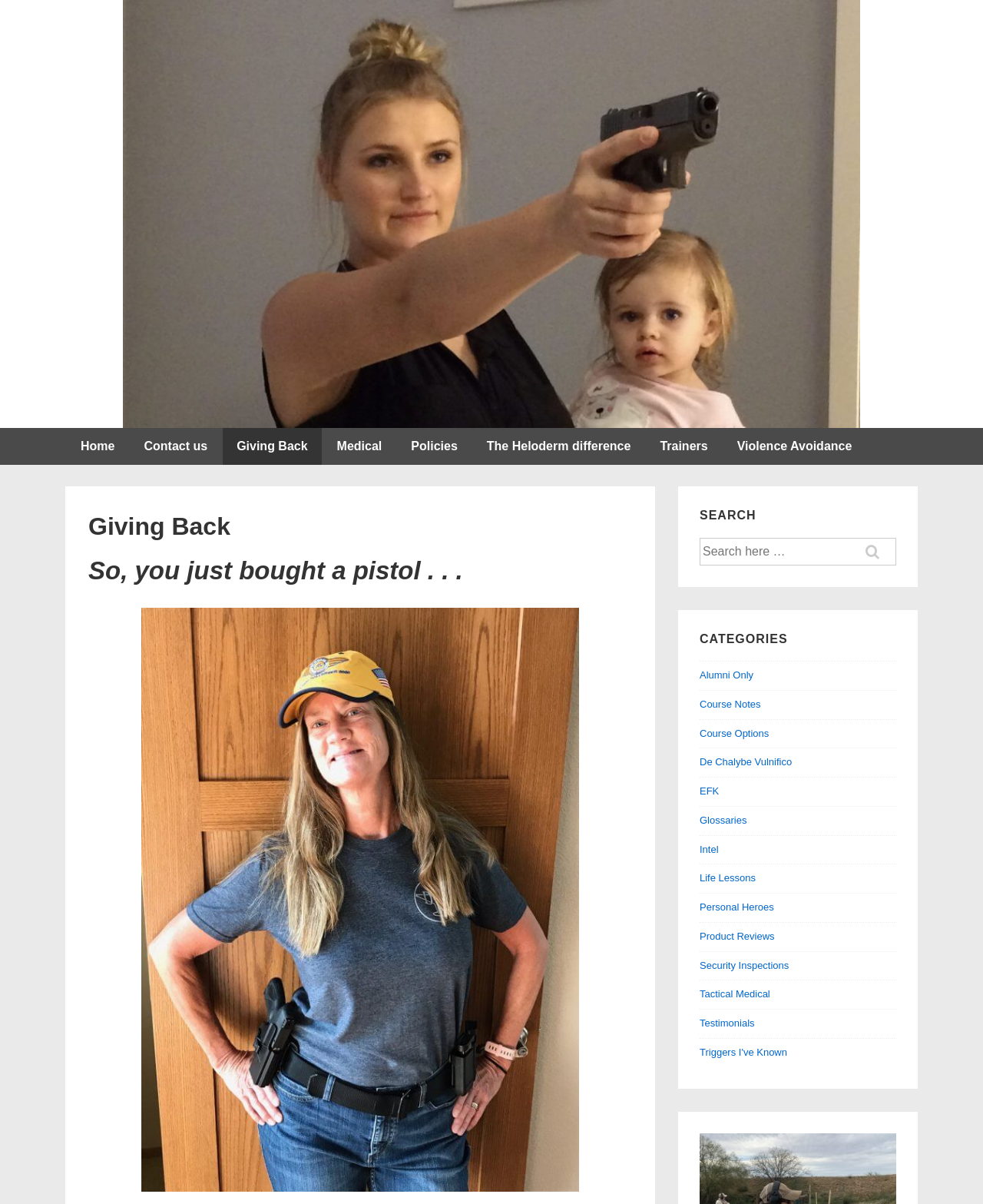Identify the bounding box coordinates for the UI element that matches this description: "name="s" placeholder="Search here …"".

[0.712, 0.447, 0.911, 0.469]